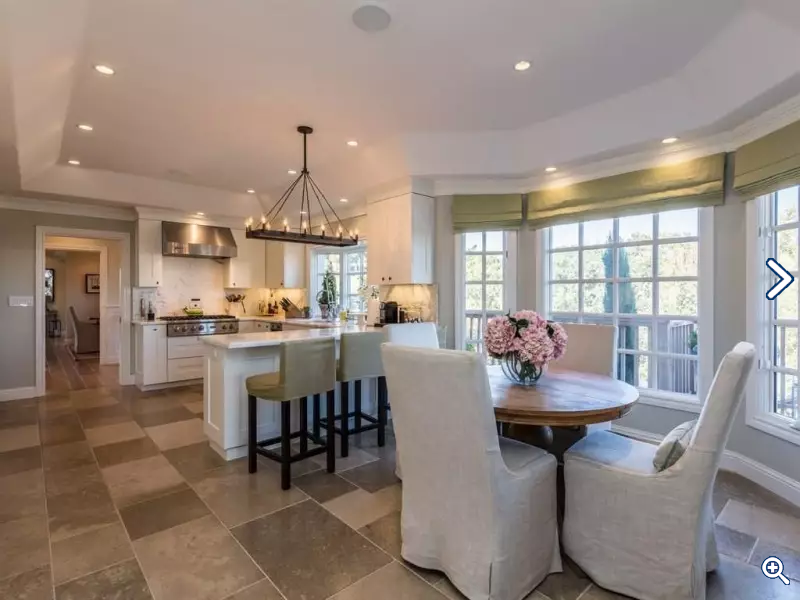What is the shape of the dining table?
Please provide a single word or phrase as the answer based on the screenshot.

Round